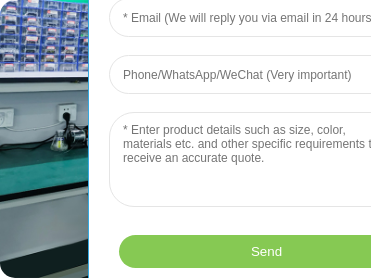What is the purpose of the form on the right side of the image?
Based on the image, answer the question with a single word or brief phrase.

To provide quotes